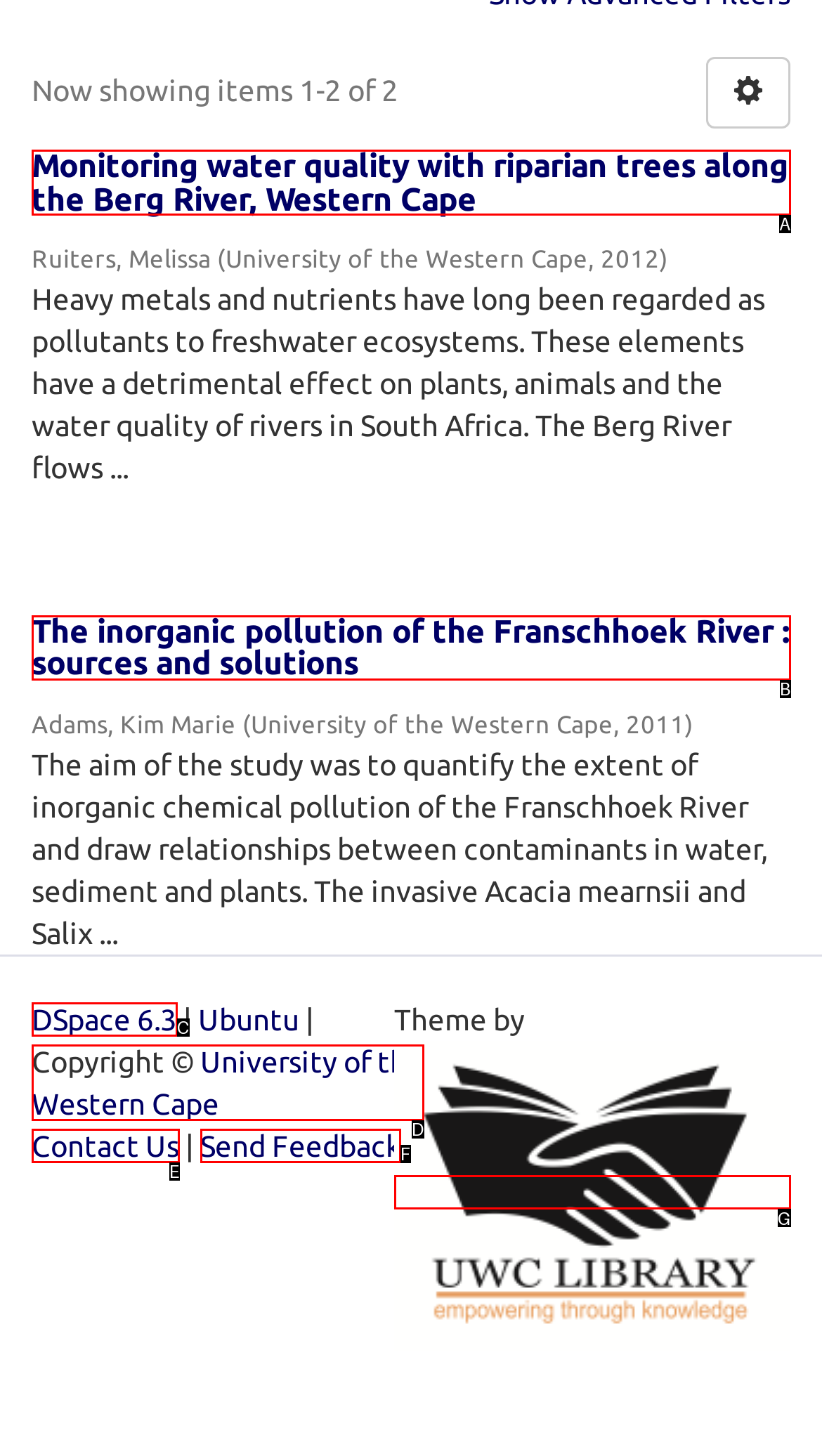Tell me which one HTML element best matches the description: Contact Us Answer with the option's letter from the given choices directly.

E